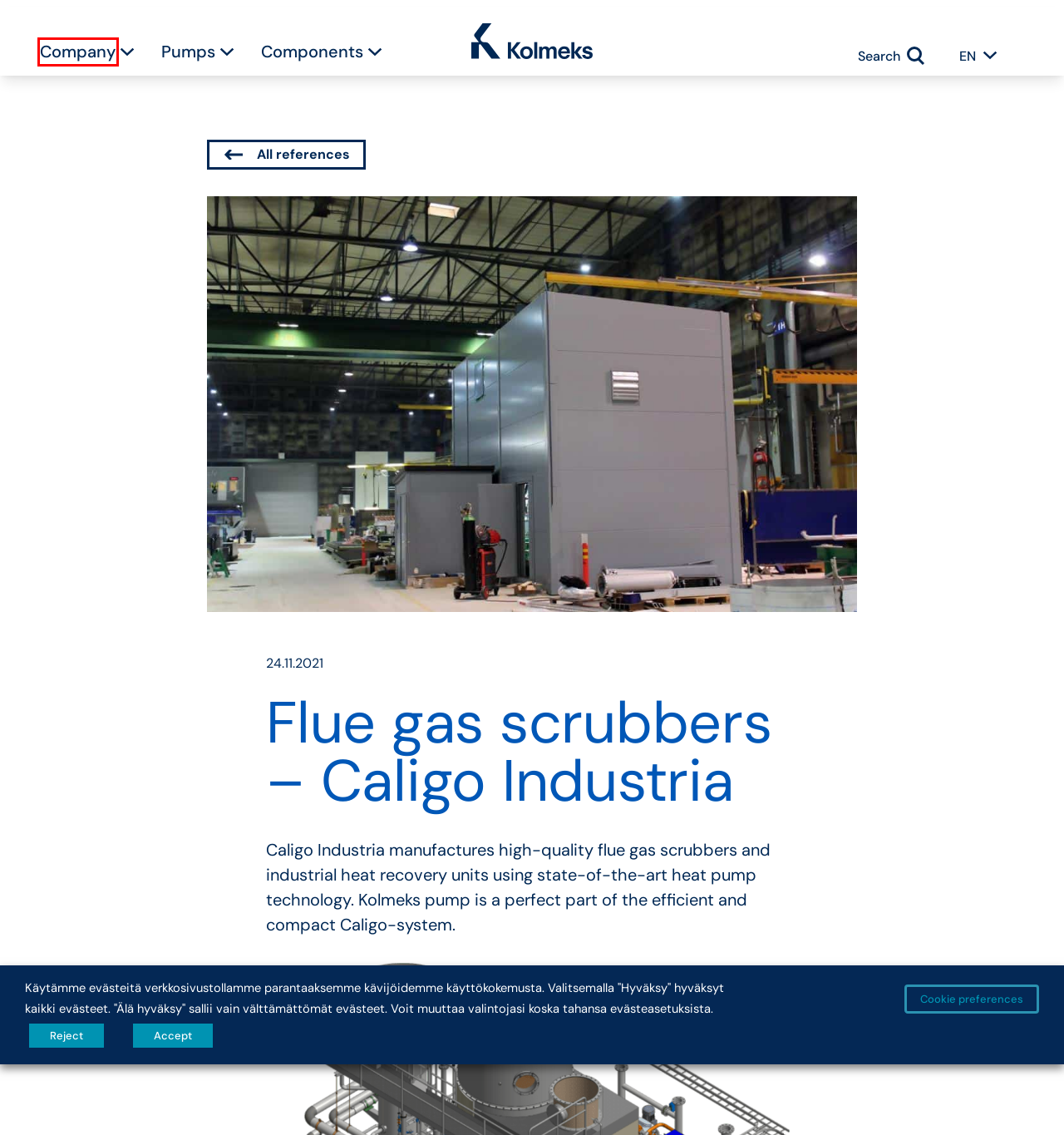Consider the screenshot of a webpage with a red bounding box around an element. Select the webpage description that best corresponds to the new page after clicking the element inside the red bounding box. Here are the candidates:
A. Reference: District heating - Turku Energia - Kolmeks.com
B. Kolmeks Pumps - The pump specialist Kolmeks.com
C. About Kolmeks Kolmeks - Kolmeks.com
D. Kolmeks Spaix 5 Web
E. References - Kolmeks.com
F. Main page - Kolmeks.com
G. Kolmeks Machining - CNC Machinery, Shafts and Castings
H. Kolmeks Components - Production & supply chain solutions

C